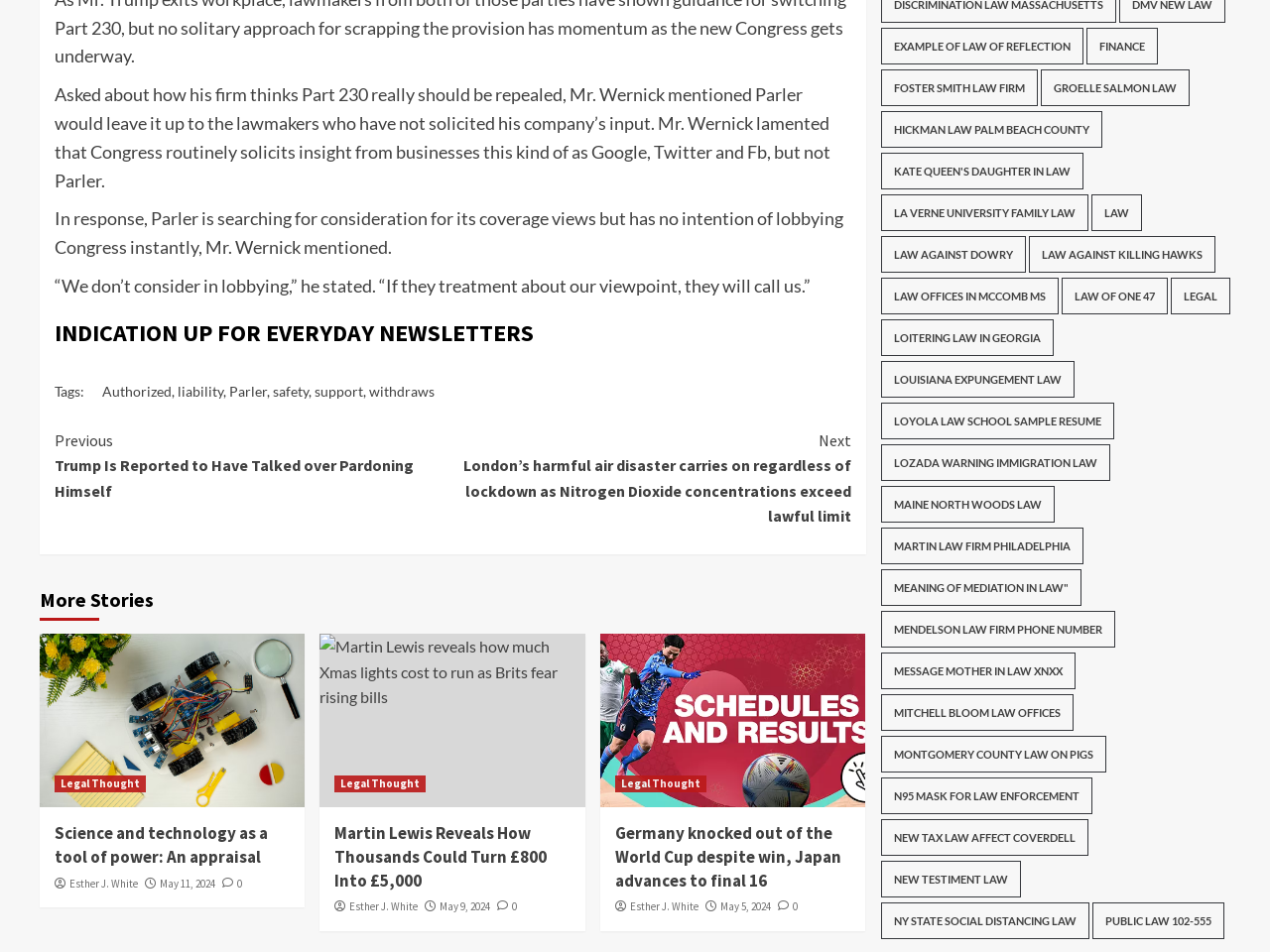Kindly determine the bounding box coordinates for the clickable area to achieve the given instruction: "Explore 'Legal Thought'".

[0.043, 0.815, 0.115, 0.832]